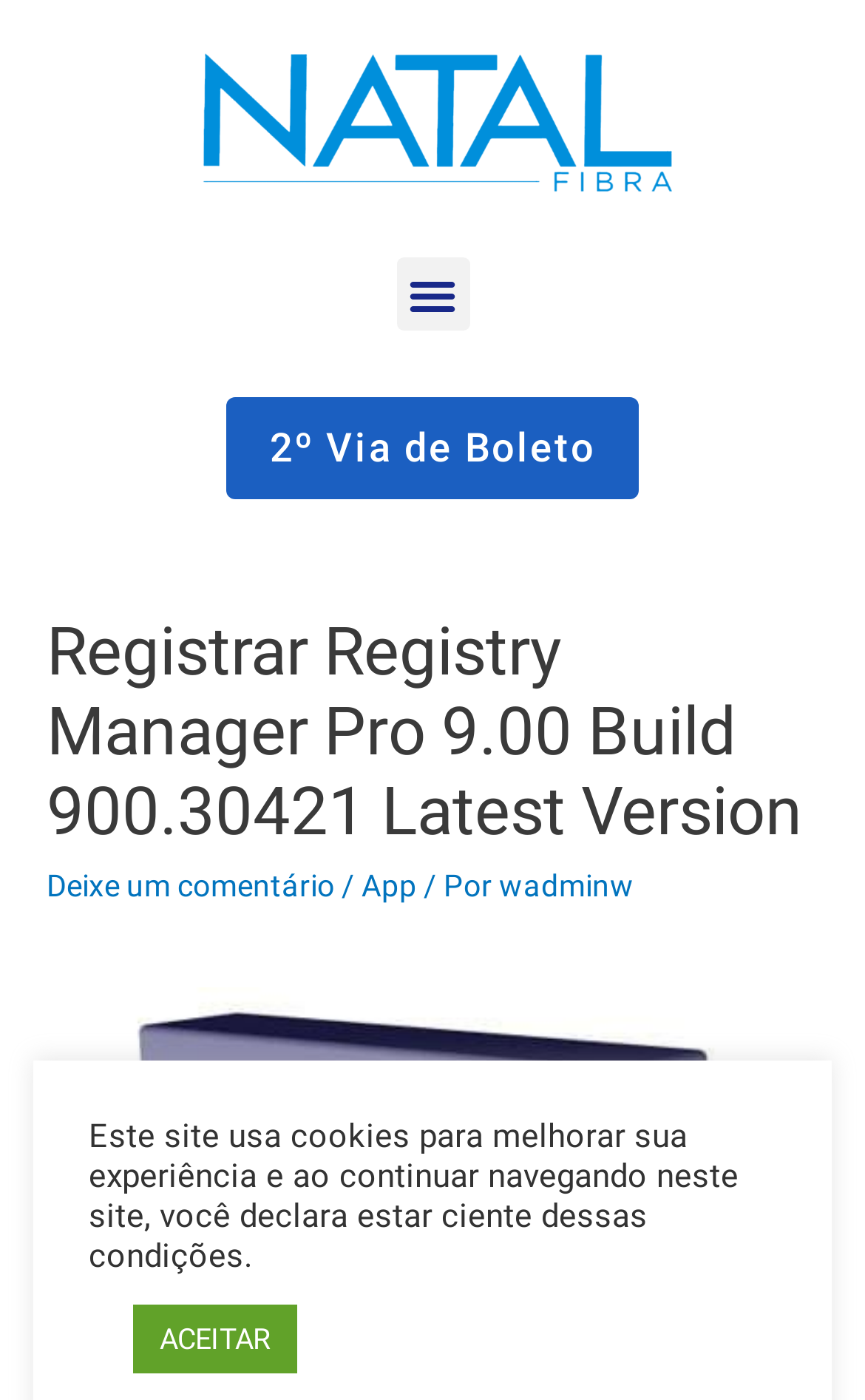Extract the bounding box for the UI element that matches this description: "ACEITAR".

[0.154, 0.932, 0.344, 0.981]